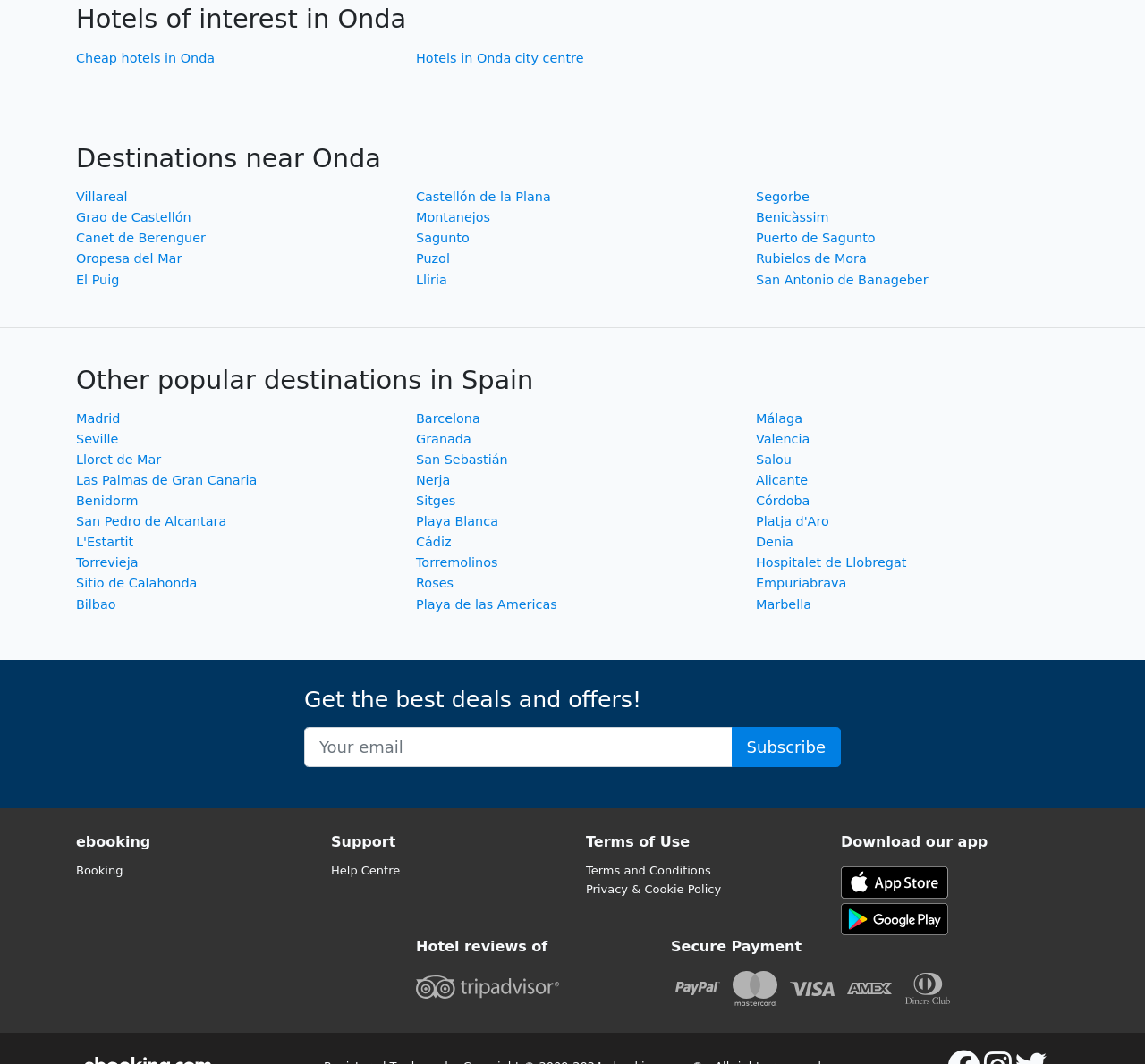Determine the bounding box of the UI element mentioned here: "Terms and Conditions". The coordinates must be in the format [left, top, right, bottom] with values ranging from 0 to 1.

[0.512, 0.812, 0.621, 0.825]